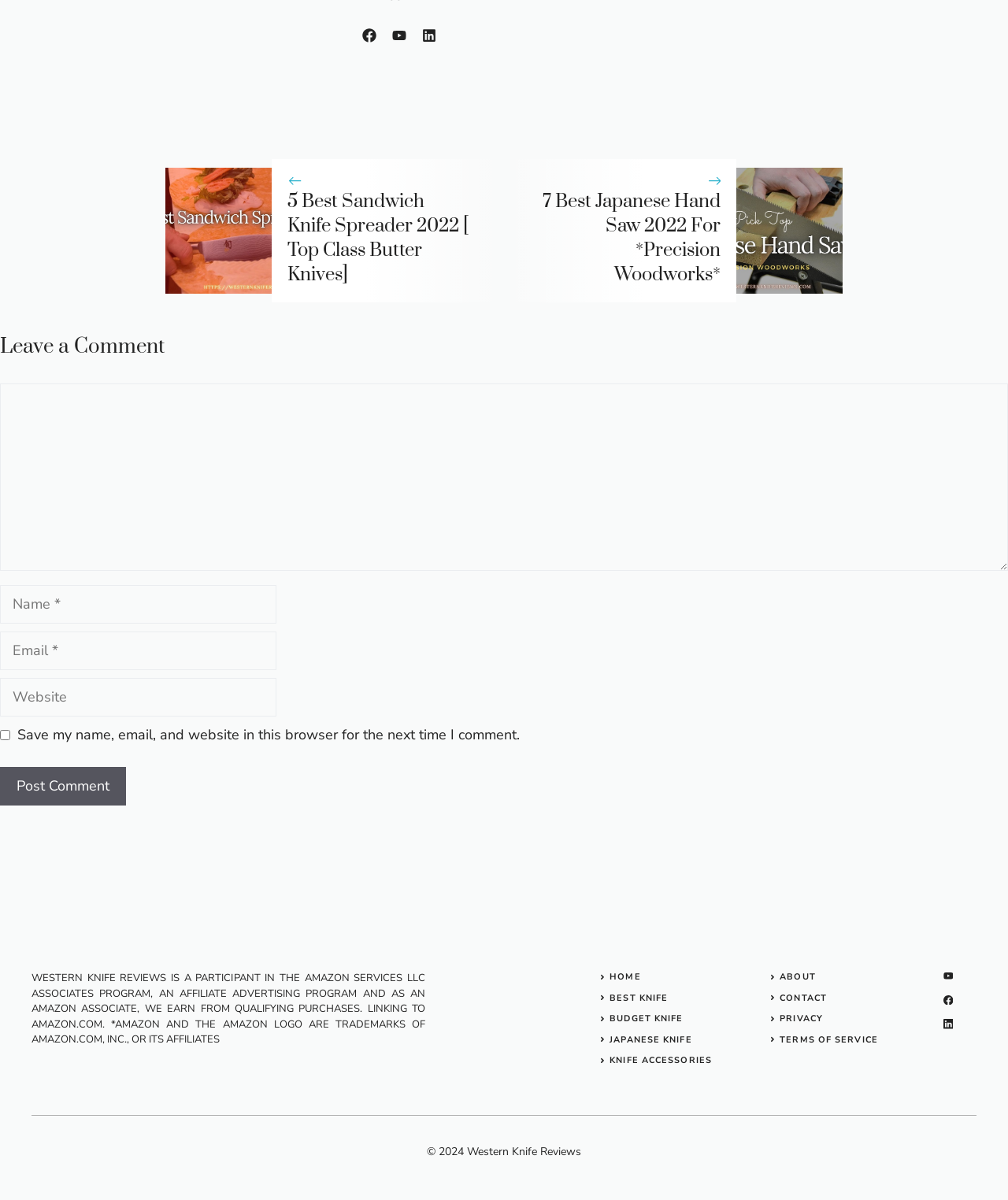Find the bounding box of the UI element described as follows: "parent_node: Comment name="url" placeholder="Website"".

[0.0, 0.547, 0.274, 0.579]